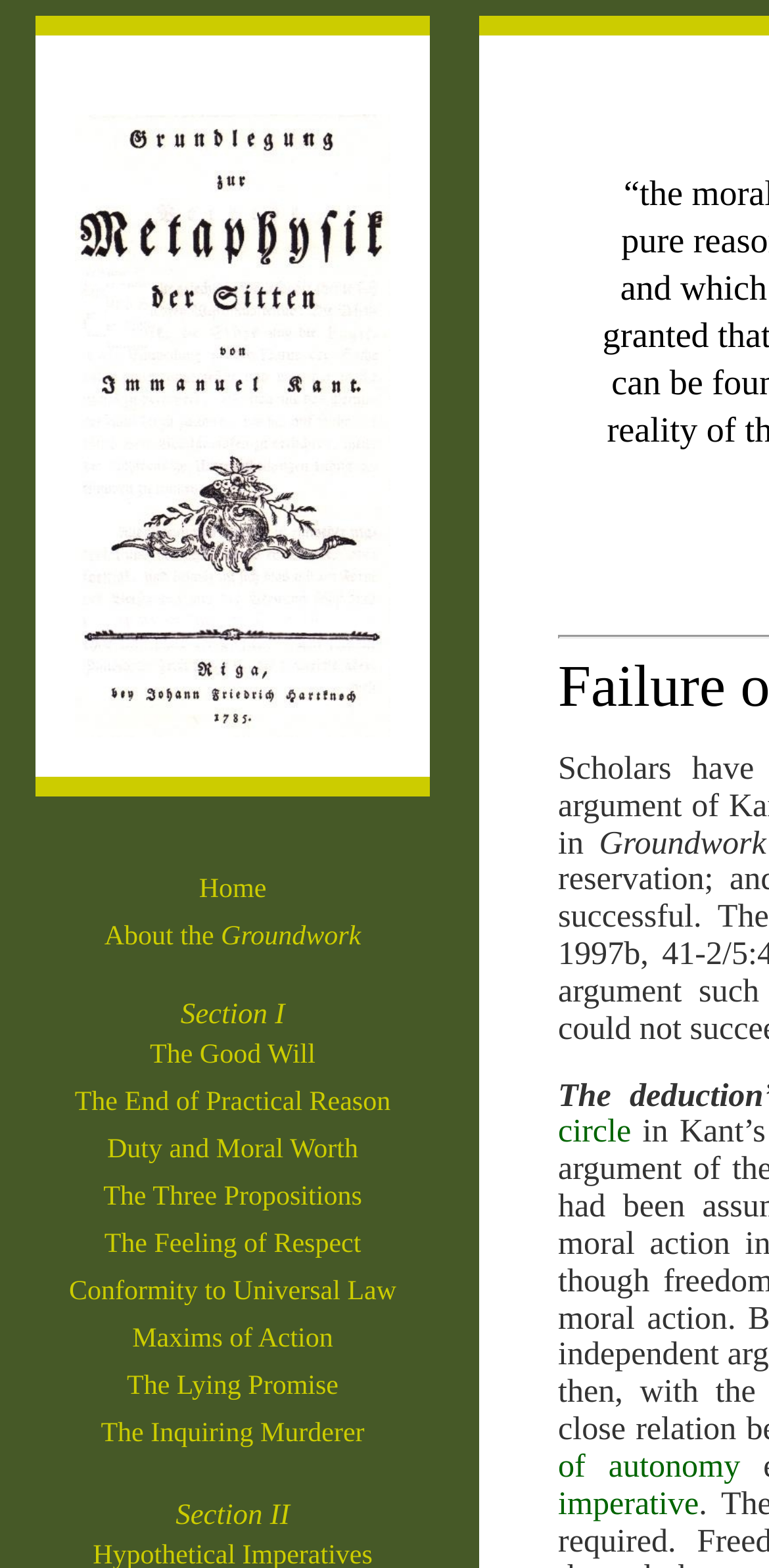Using the given description, provide the bounding box coordinates formatted as (top-left x, top-left y, bottom-right x, bottom-right y), with all values being floating point numbers between 0 and 1. Description: The Three Propositions

[0.134, 0.754, 0.471, 0.773]